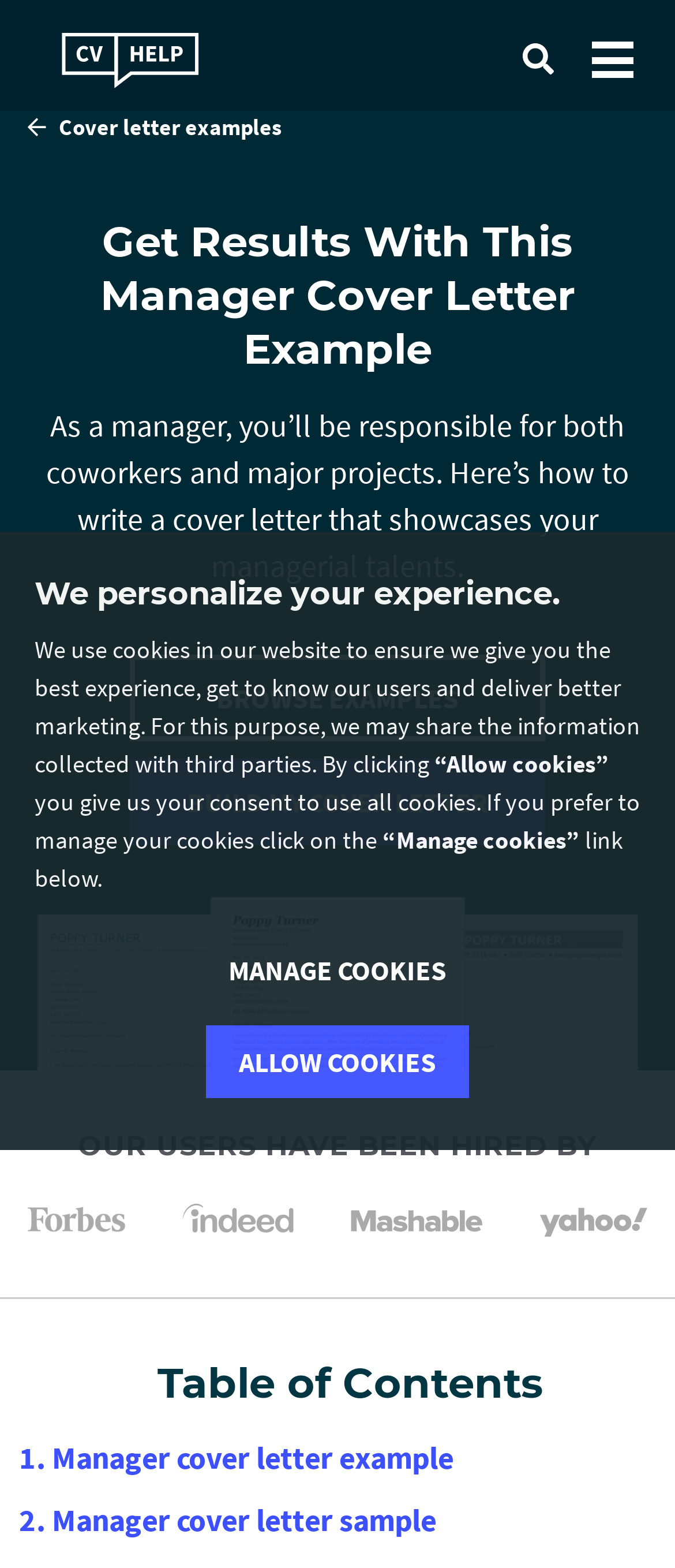What is the call-to-action on the webpage?
Answer with a single word or phrase, using the screenshot for reference.

BUILD MY COVER LETTER